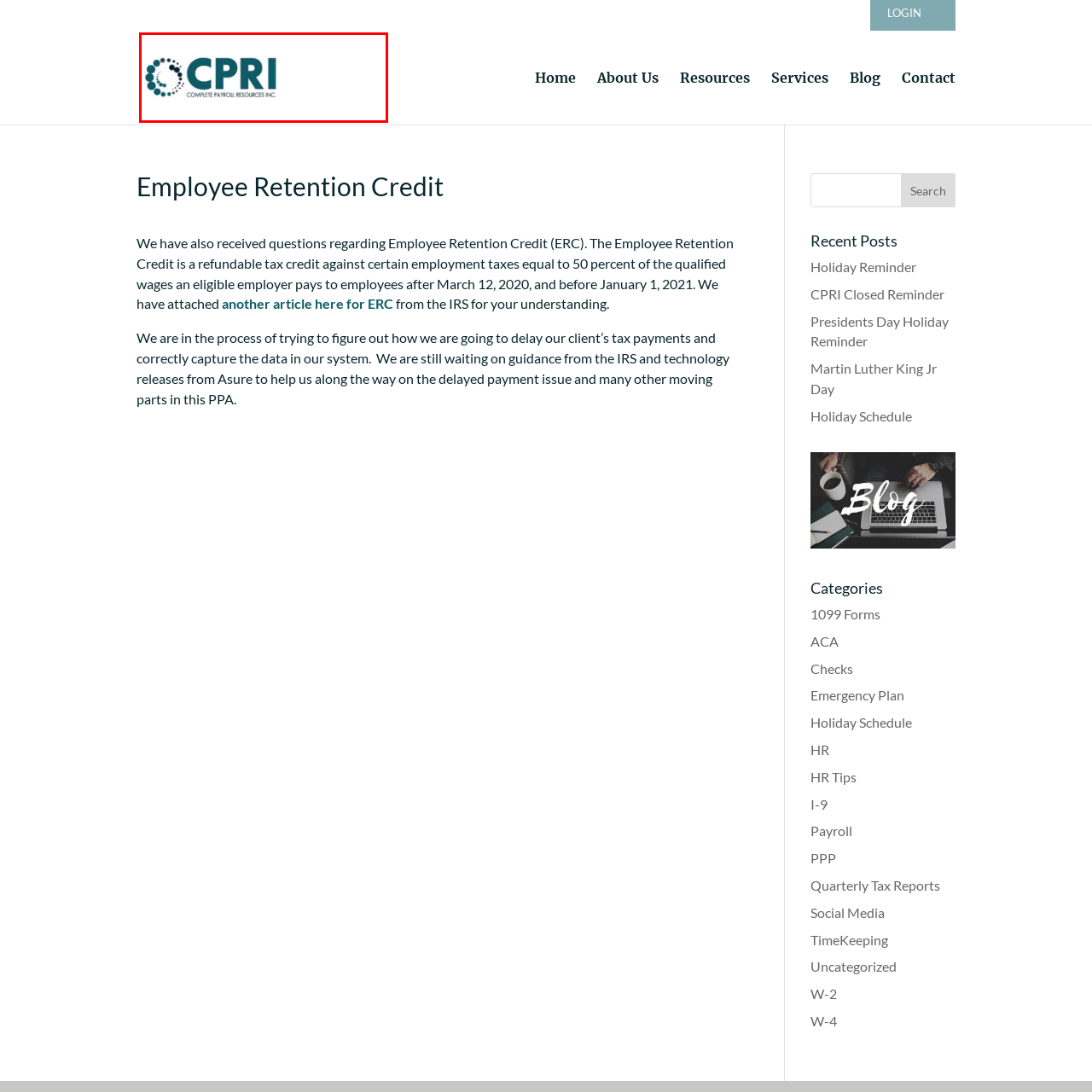Concentrate on the part of the image bordered in red, What is the full name of the company displayed below the acronym? Answer concisely with a word or phrase.

Complete Payroll Resources Inc.